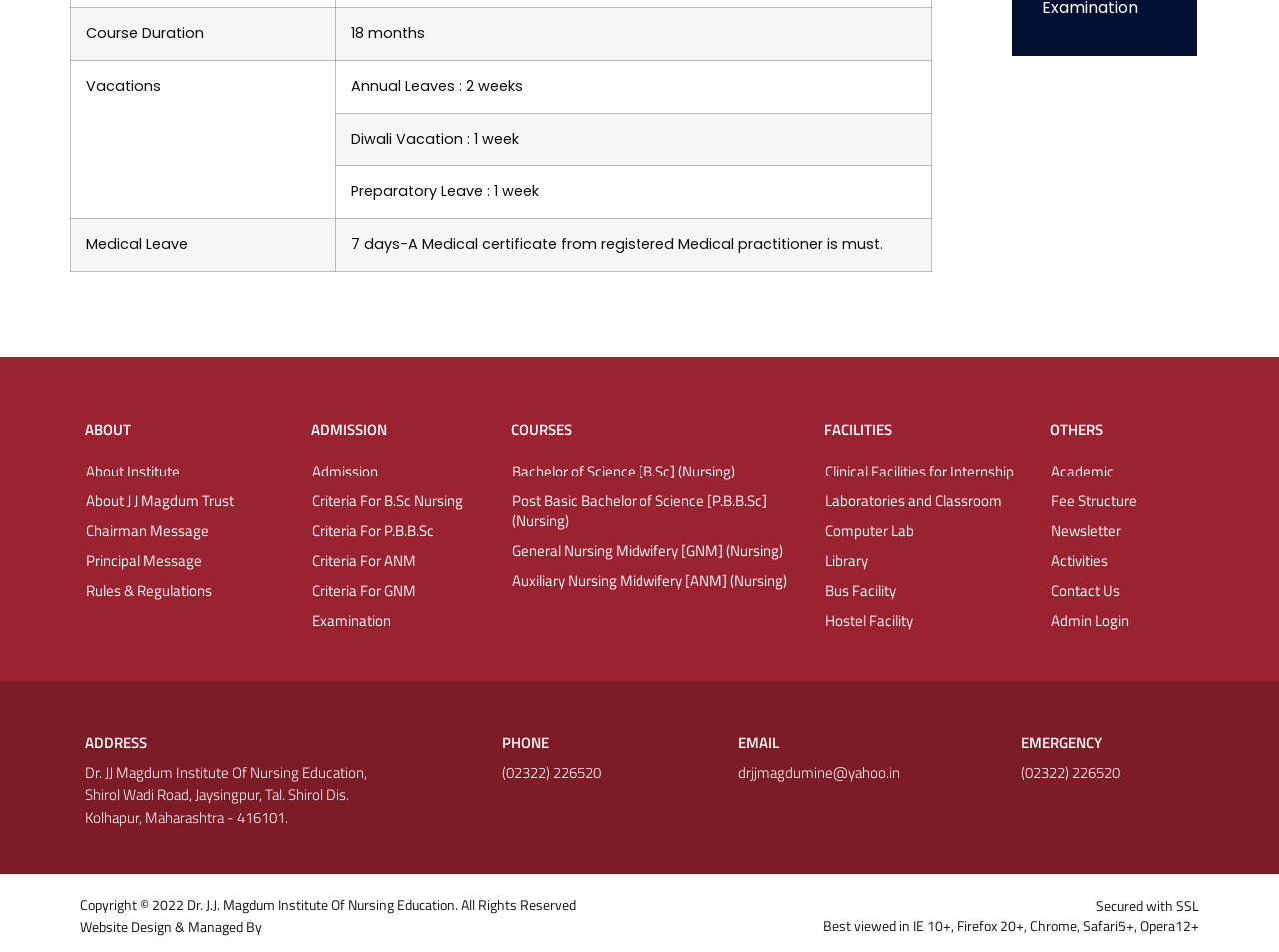Given the element description: "Chairman Message", predict the bounding box coordinates of this UI element. The coordinates must be four float numbers between 0 and 1, given as [left, top, right, bottom].

[0.066, 0.542, 0.227, 0.573]